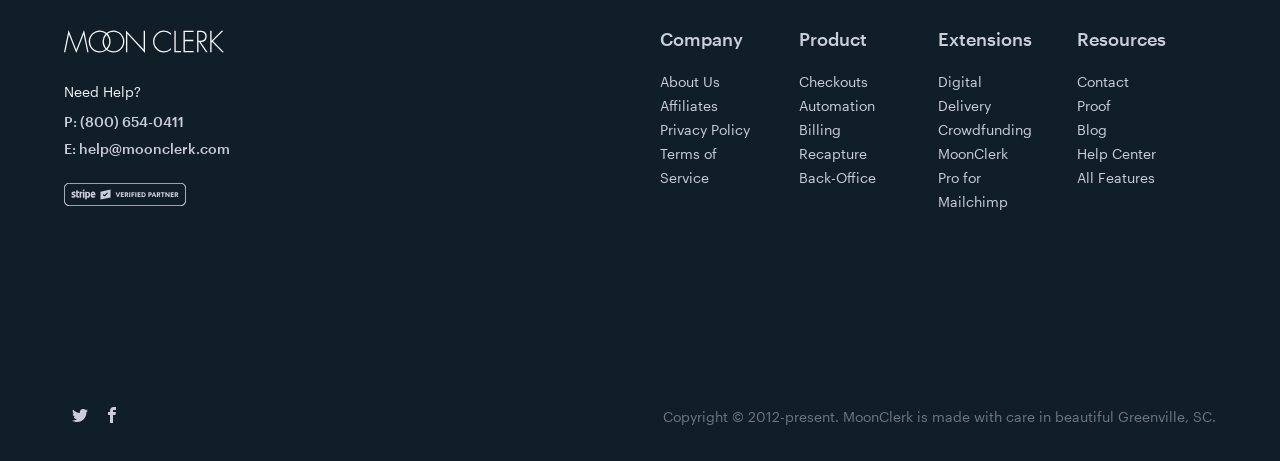Please locate the bounding box coordinates of the element that should be clicked to achieve the given instruction: "Learn about company".

[0.516, 0.159, 0.562, 0.196]